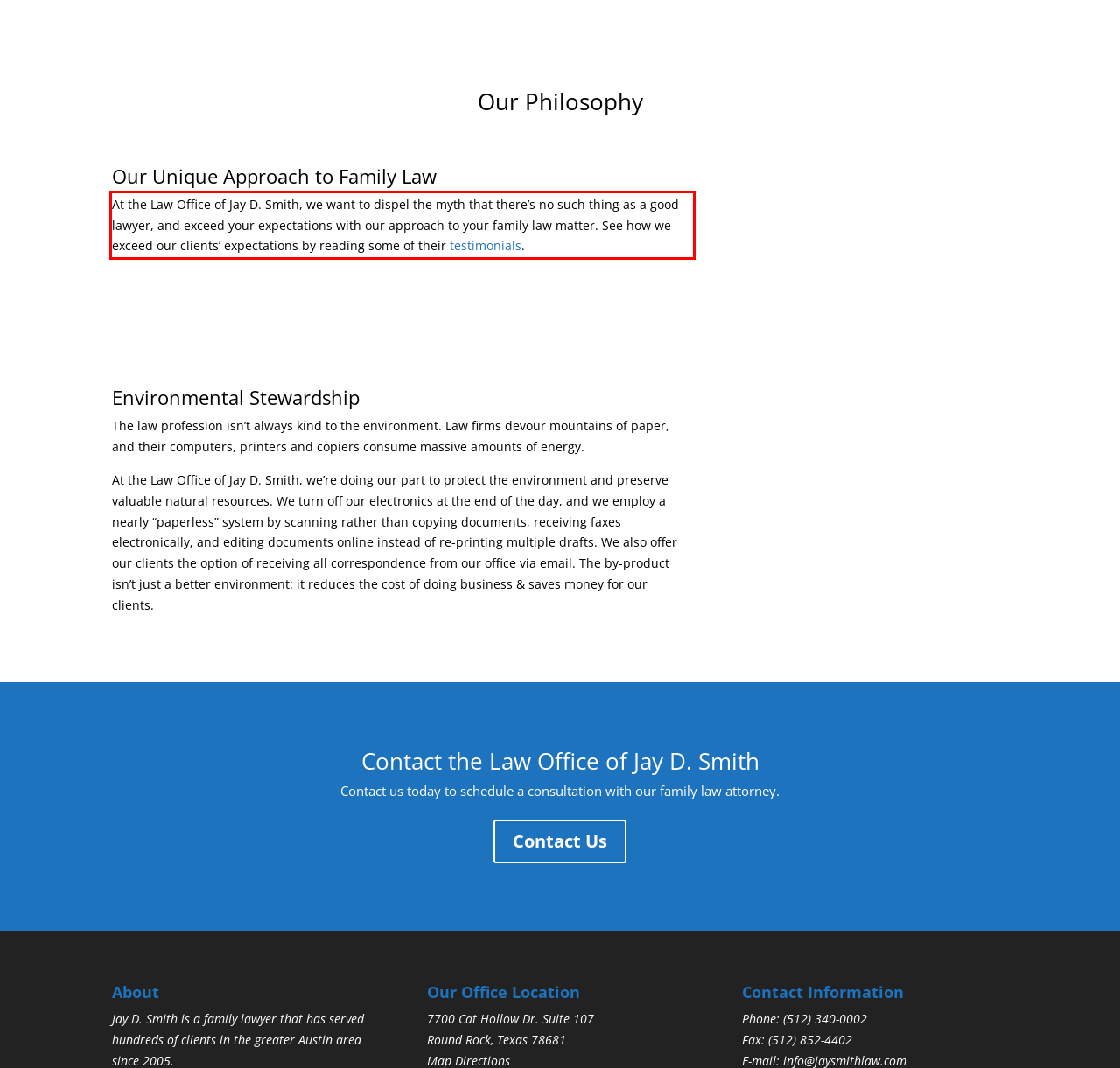Review the webpage screenshot provided, and perform OCR to extract the text from the red bounding box.

At the Law Office of Jay D. Smith, we want to dispel the myth that there’s no such thing as a good lawyer, and exceed your expectations with our approach to your family law matter. See how we exceed our clients’ expectations by reading some of their testimonials.